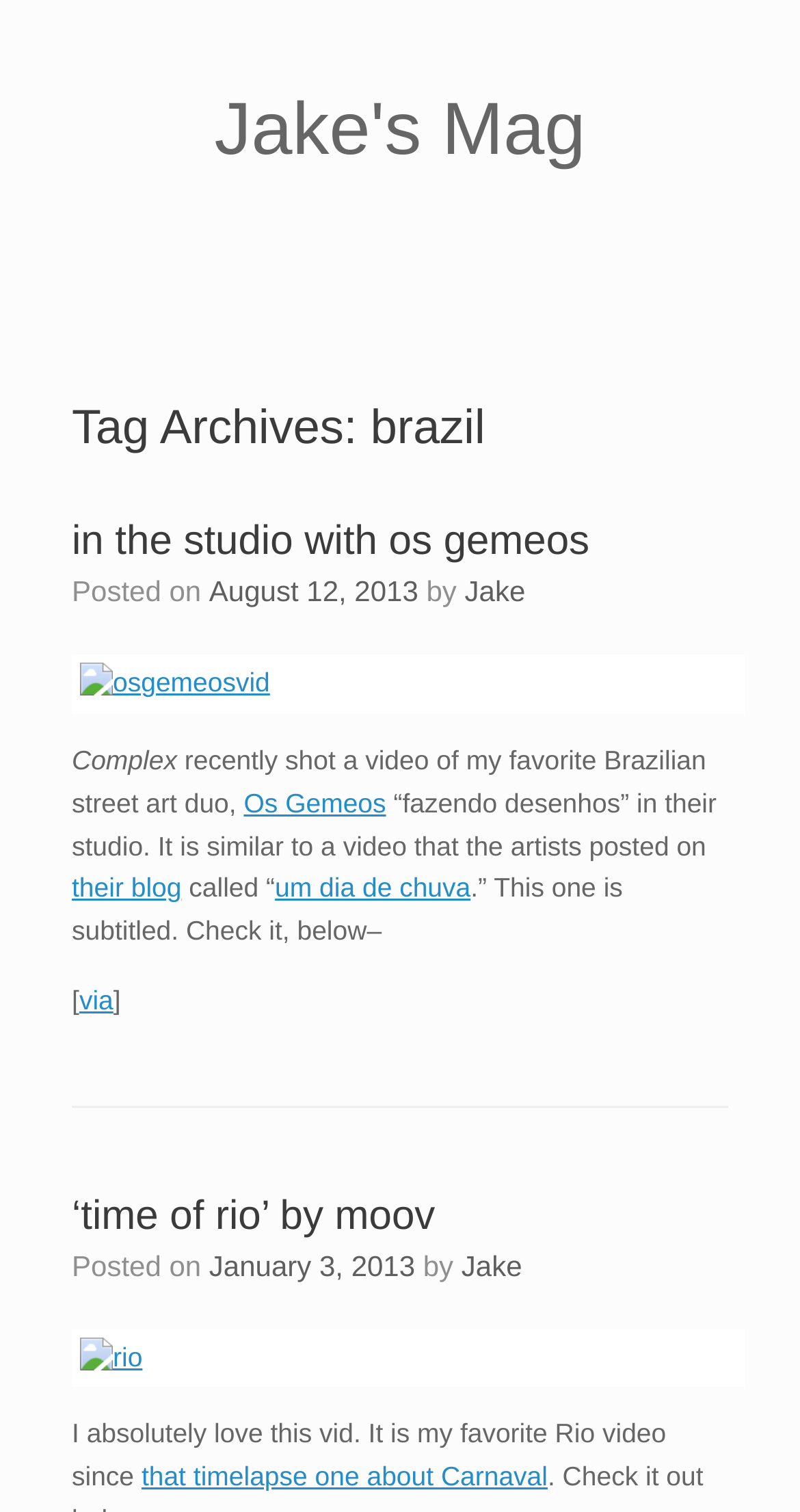Using the provided element description: "Os Gemeos", determine the bounding box coordinates of the corresponding UI element in the screenshot.

[0.305, 0.521, 0.483, 0.541]